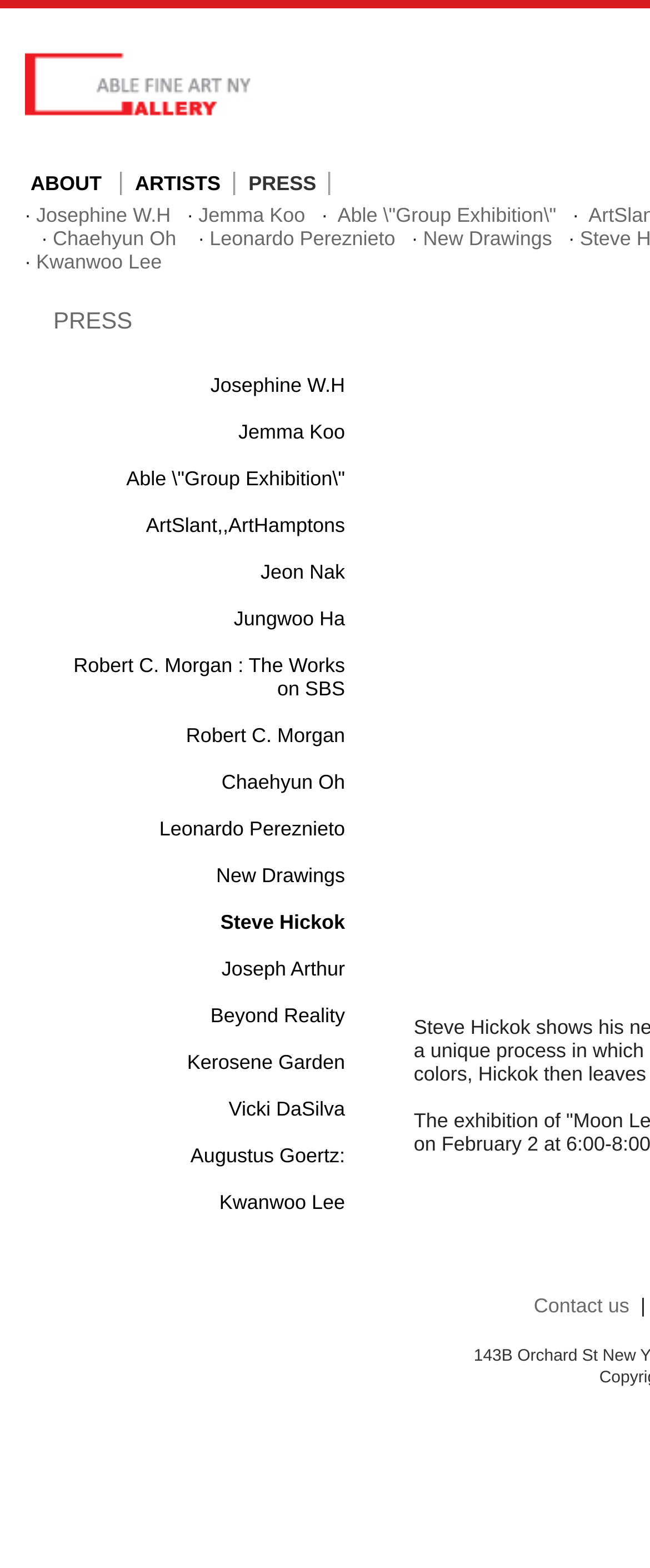Show the bounding box coordinates for the element that needs to be clicked to execute the following instruction: "View more contact information". Provide the coordinates in the form of four float numbers between 0 and 1, i.e., [left, top, right, bottom].

None